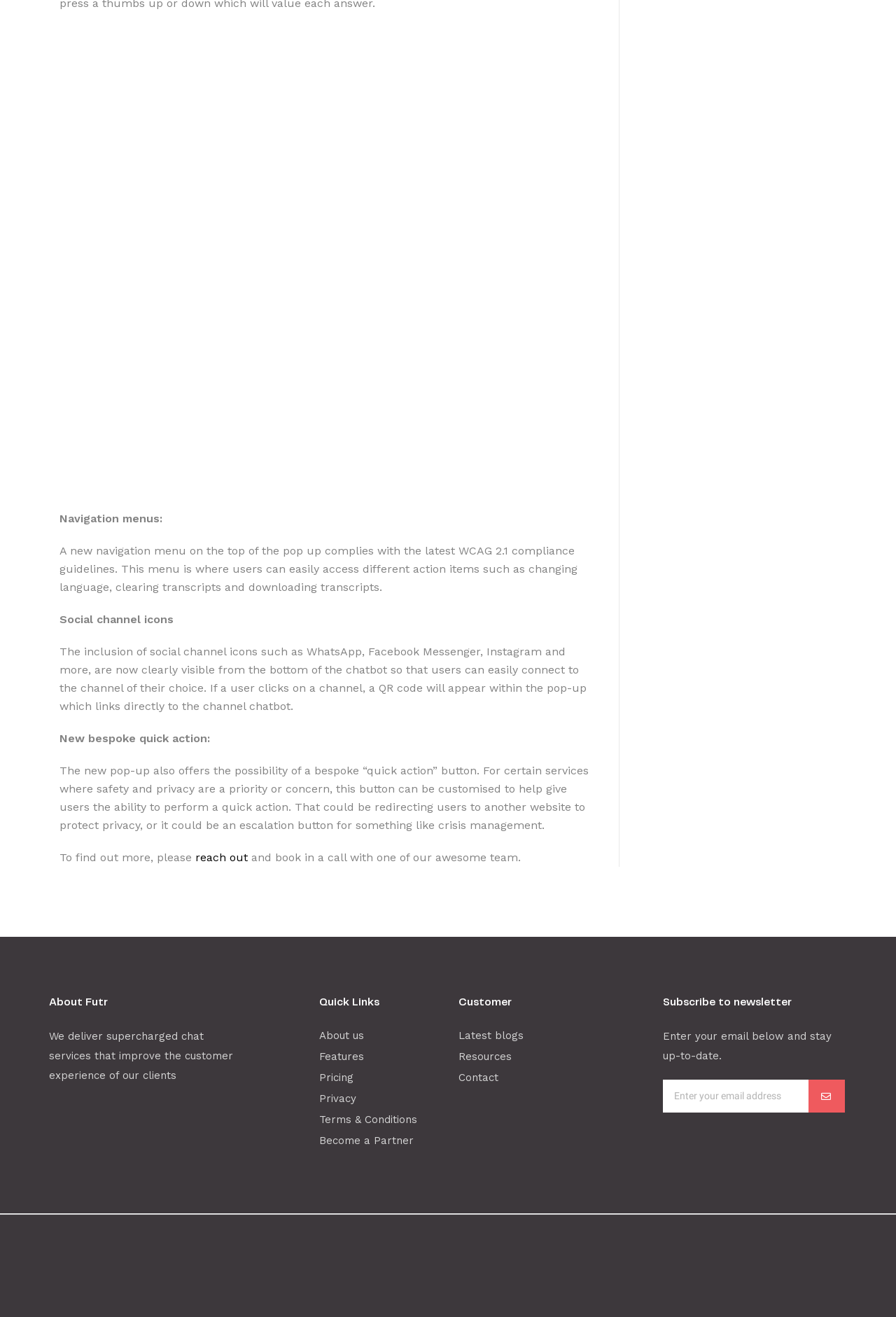Please determine the bounding box coordinates of the section I need to click to accomplish this instruction: "Enter email address in the textbox".

[0.74, 0.82, 0.902, 0.845]